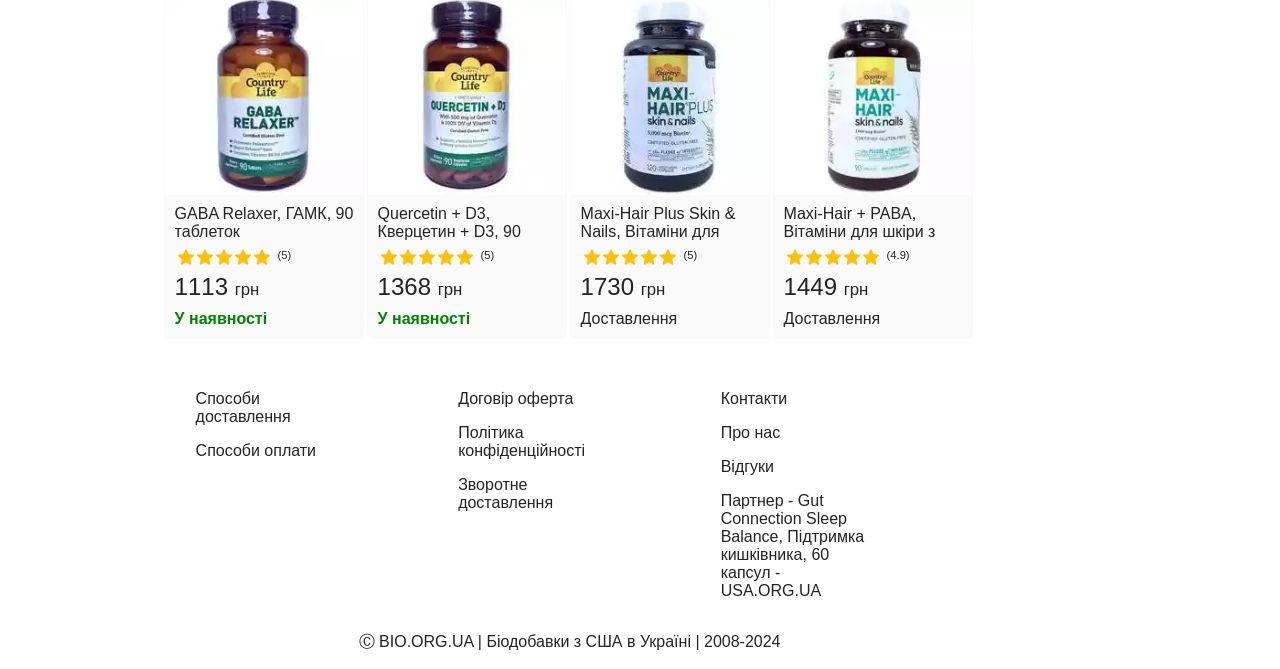Locate the bounding box coordinates of the area that needs to be clicked to fulfill the following instruction: "Read about the company". The coordinates should be in the format of four float numbers between 0 and 1, namely [left, top, right, bottom].

[0.563, 0.633, 0.688, 0.66]